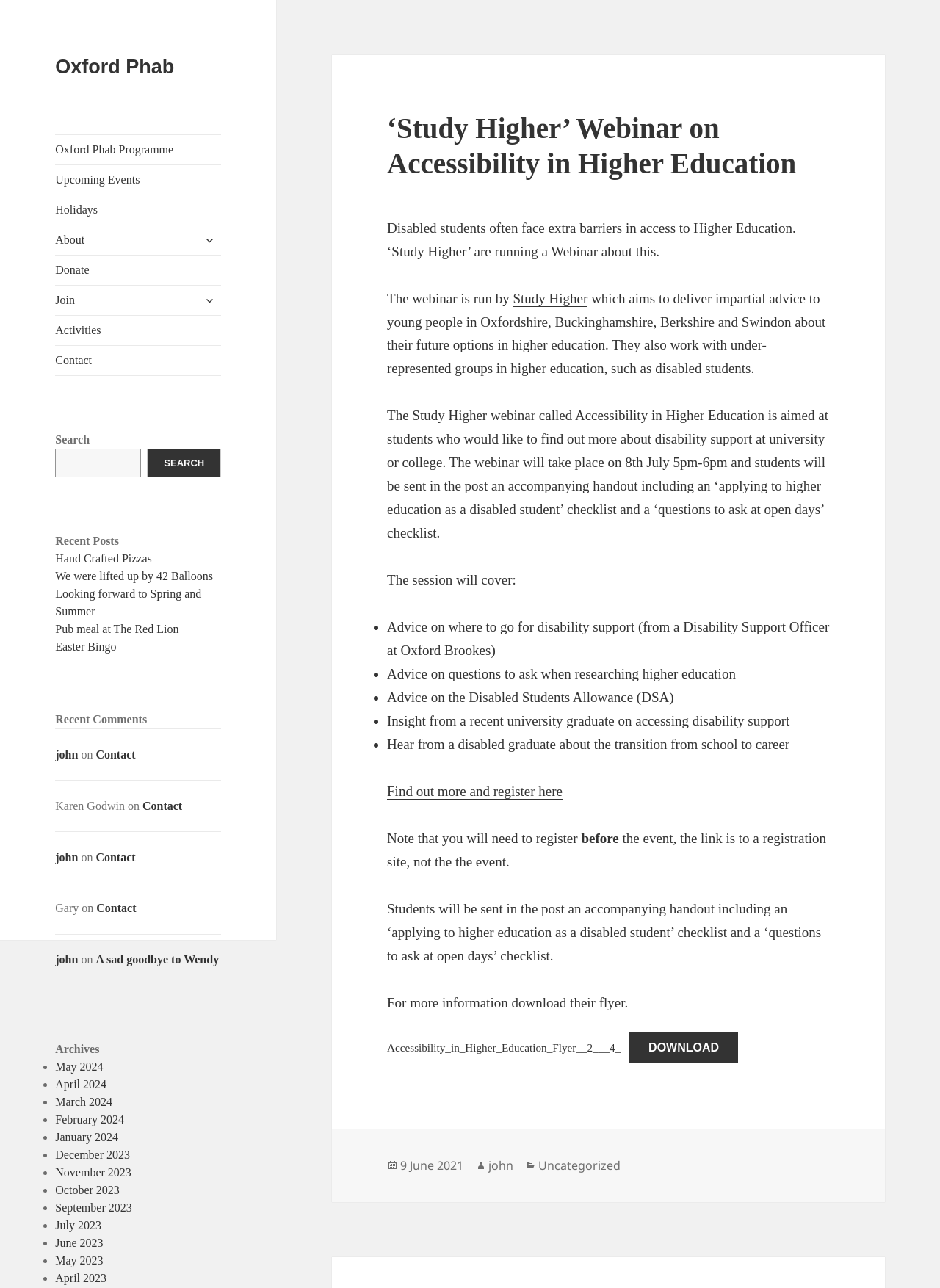Given the element description: "A sad goodbye to Wendy", predict the bounding box coordinates of the UI element it refers to, using four float numbers between 0 and 1, i.e., [left, top, right, bottom].

[0.102, 0.74, 0.233, 0.75]